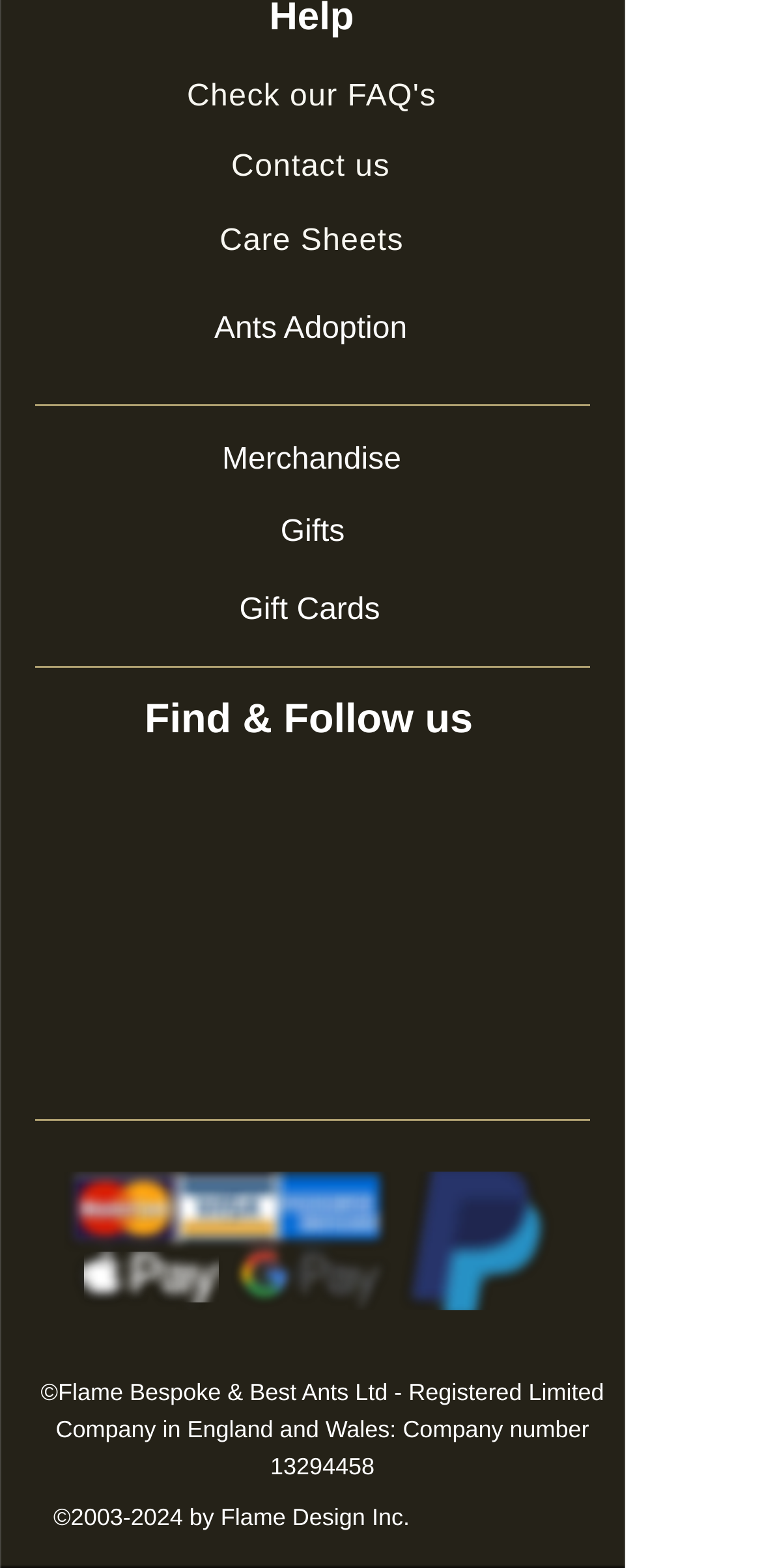Please identify the bounding box coordinates of where to click in order to follow the instruction: "View Care Sheets".

[0.288, 0.144, 0.53, 0.165]